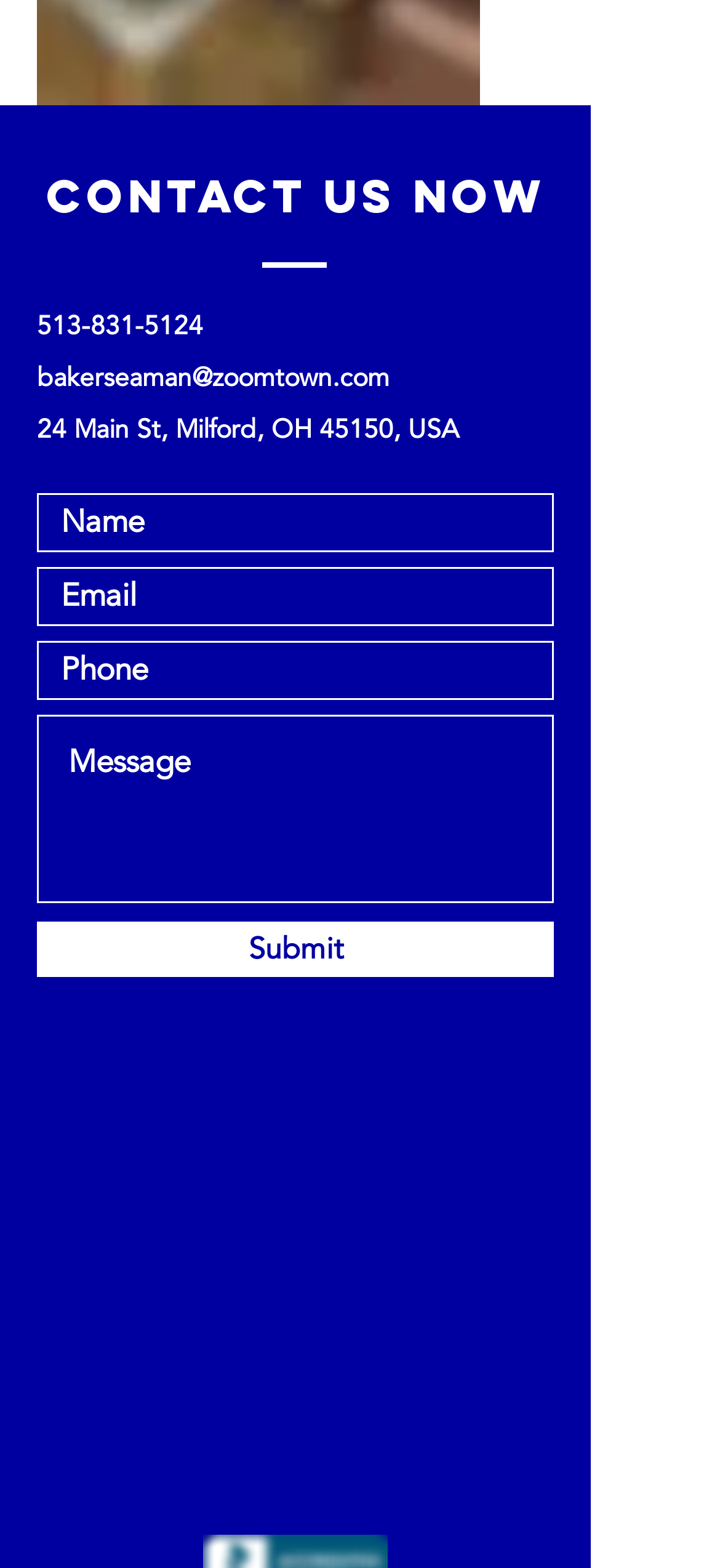Could you specify the bounding box coordinates for the clickable section to complete the following instruction: "view the location on Google Maps"?

[0.051, 0.684, 0.769, 0.967]